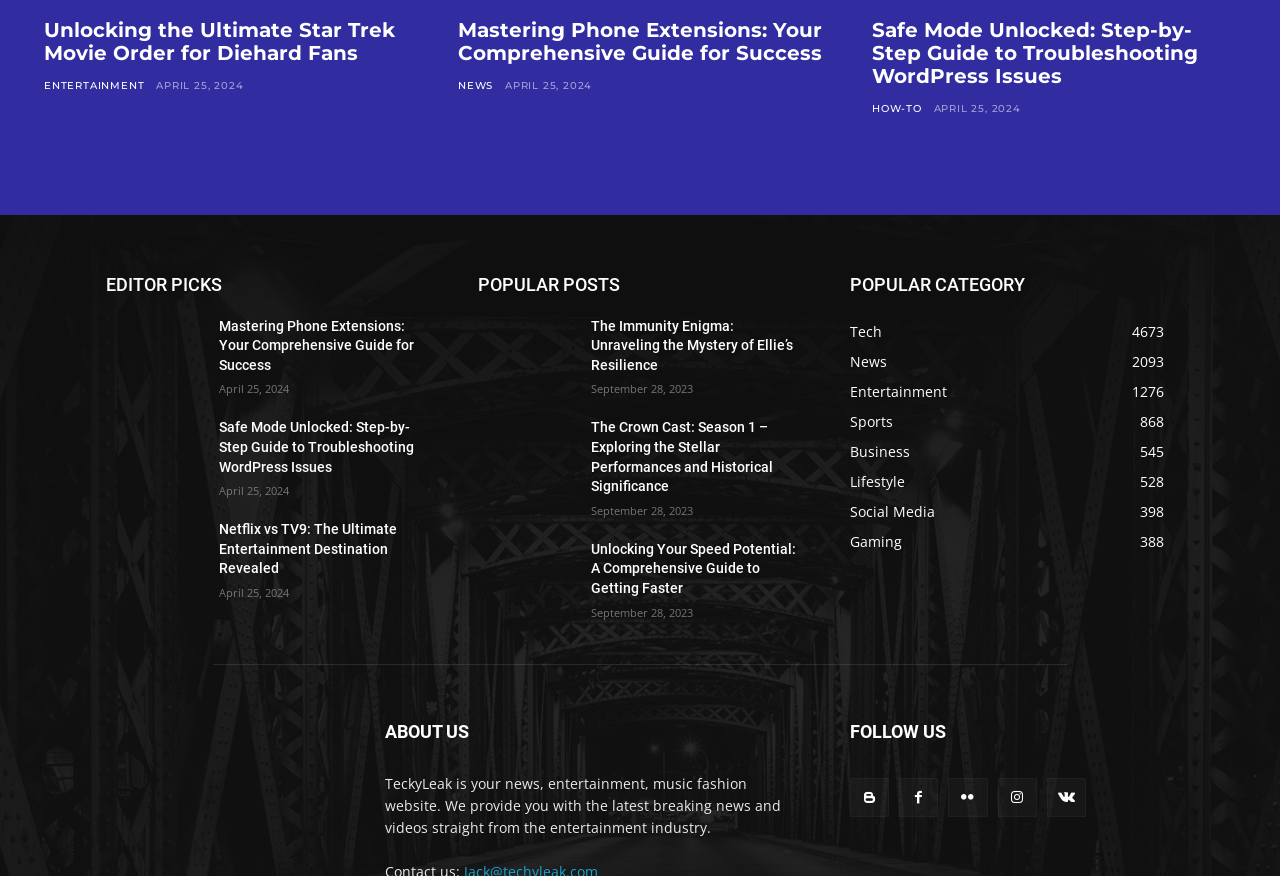Please indicate the bounding box coordinates of the element's region to be clicked to achieve the instruction: "Click on the 'Unlocking the Ultimate Star Trek Movie Order for Diehard Fans' article". Provide the coordinates as four float numbers between 0 and 1, i.e., [left, top, right, bottom].

[0.034, 0.021, 0.319, 0.074]